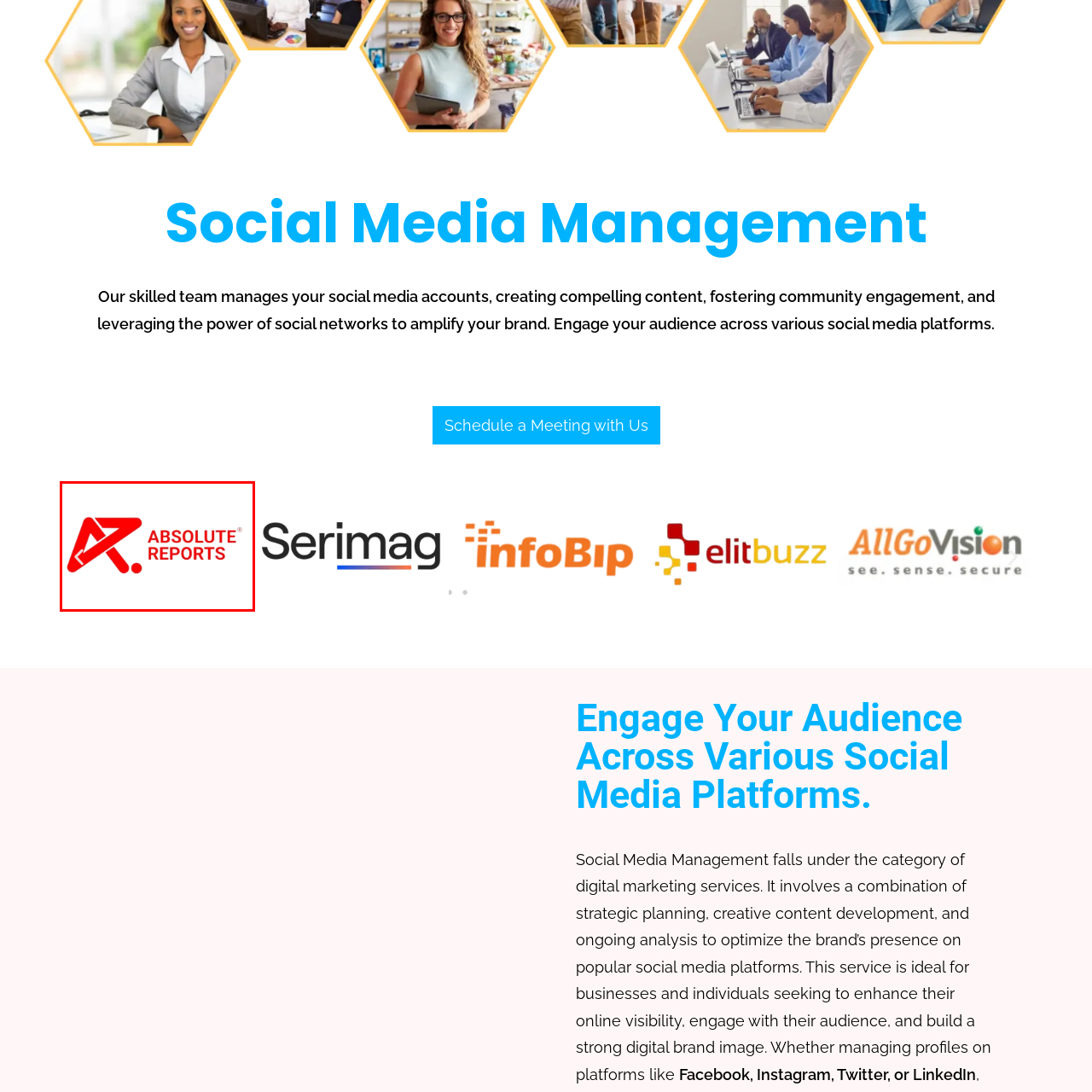Please look at the image highlighted by the red bounding box and provide a single word or phrase as an answer to this question:
What is the likely focus of Absolute Reports?

Market research and data analysis